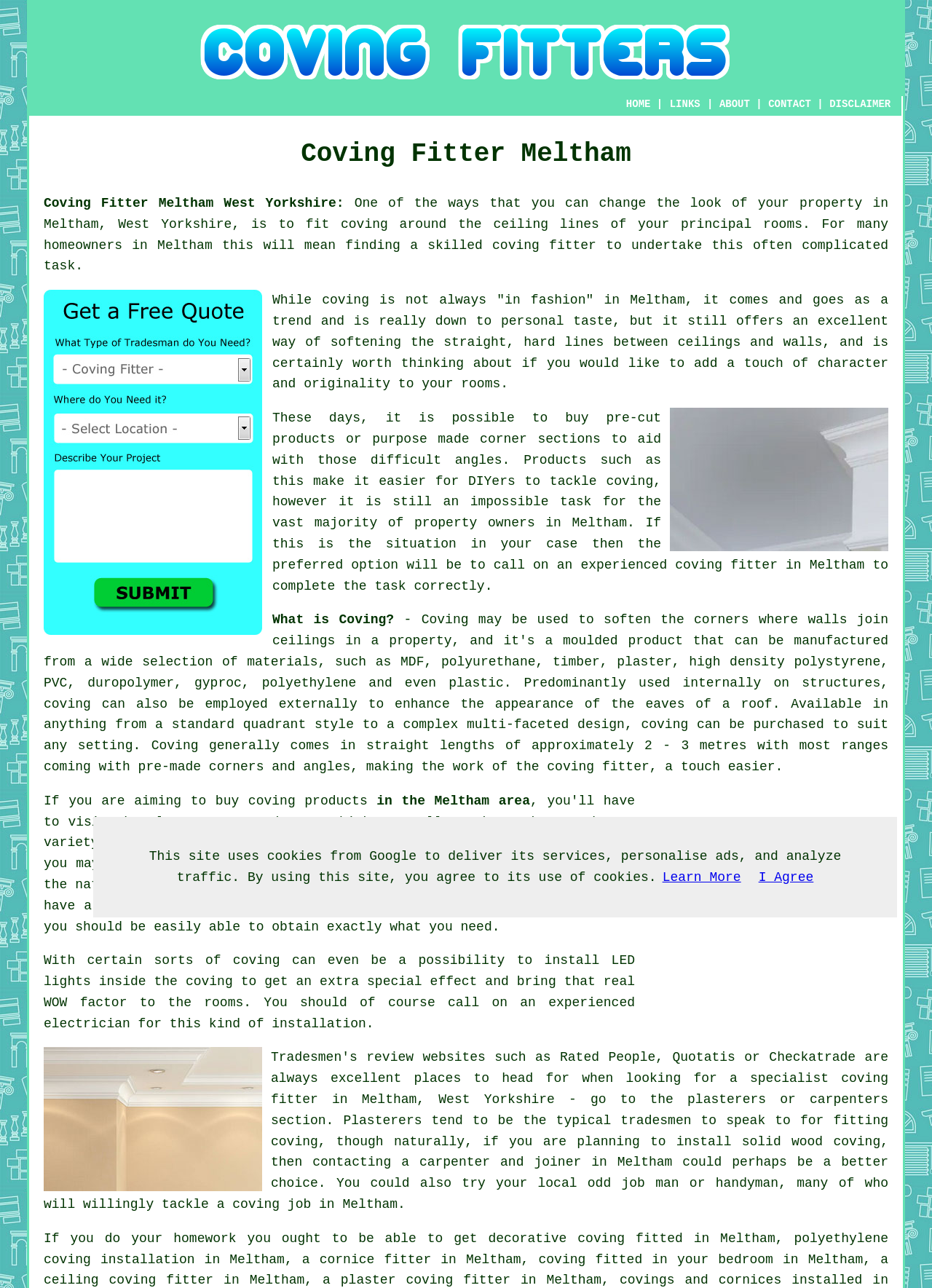What is the purpose of pre-cut coving products?
From the details in the image, provide a complete and detailed answer to the question.

According to the webpage, pre-cut coving products are available to make it easier for DIYers to tackle coving, as they can be purchased with pre-made corners and angles, making the work of the coving fitter easier.